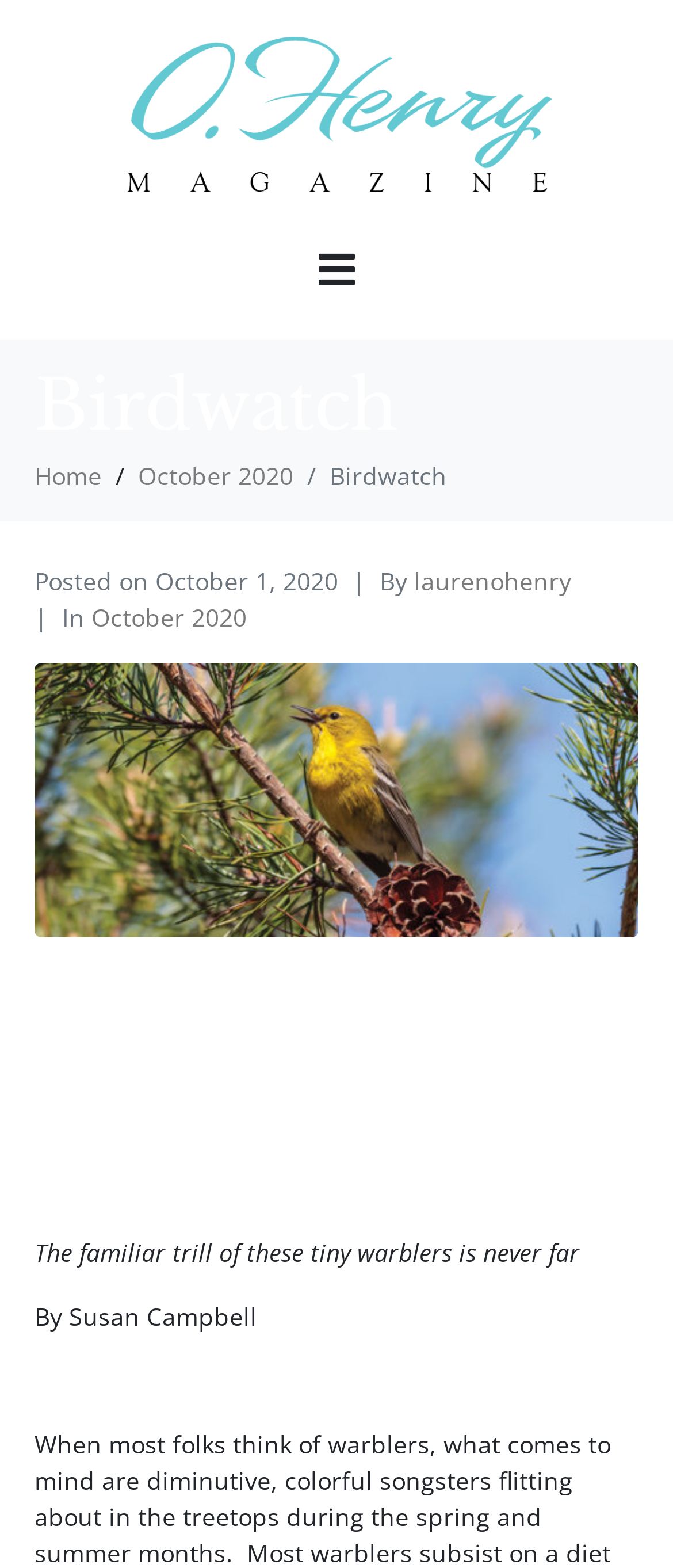Given the following UI element description: "October 2020", find the bounding box coordinates in the webpage screenshot.

[0.205, 0.293, 0.436, 0.314]